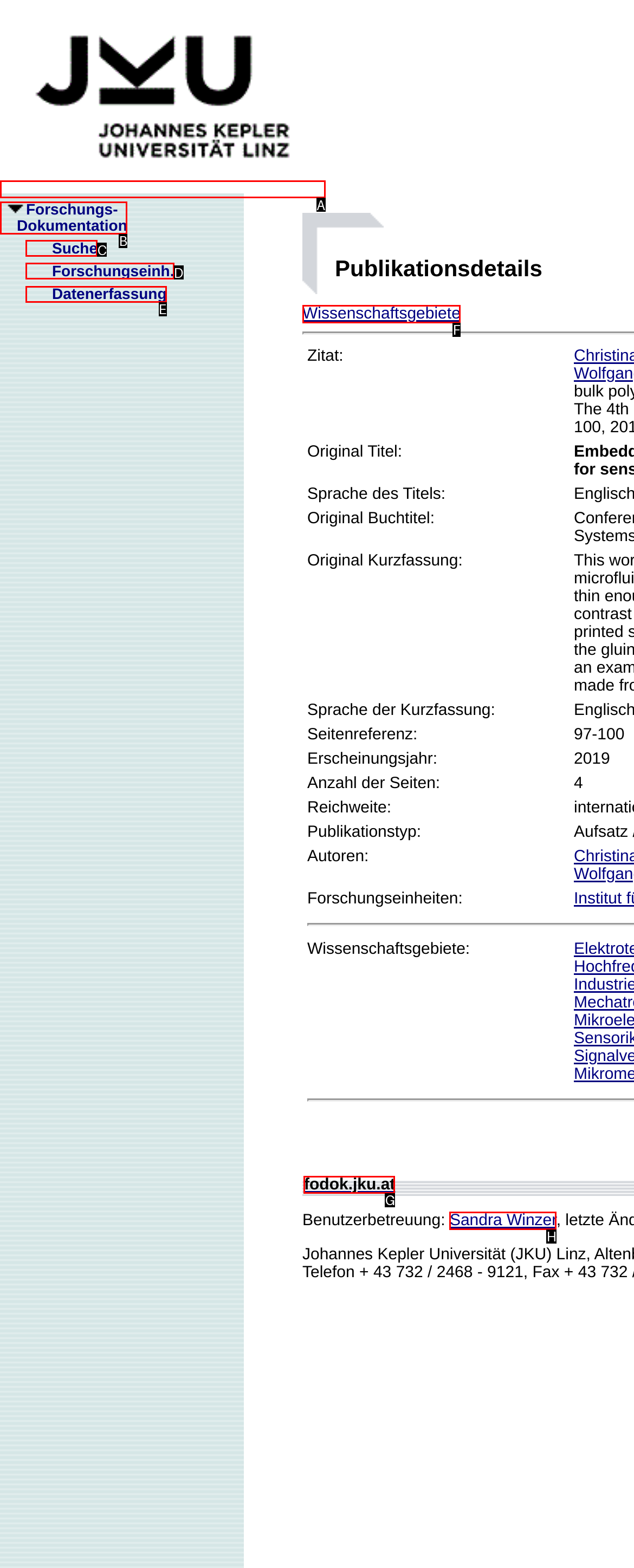Determine the appropriate lettered choice for the task: Visit the fodok.jku.at website. Reply with the correct letter.

G